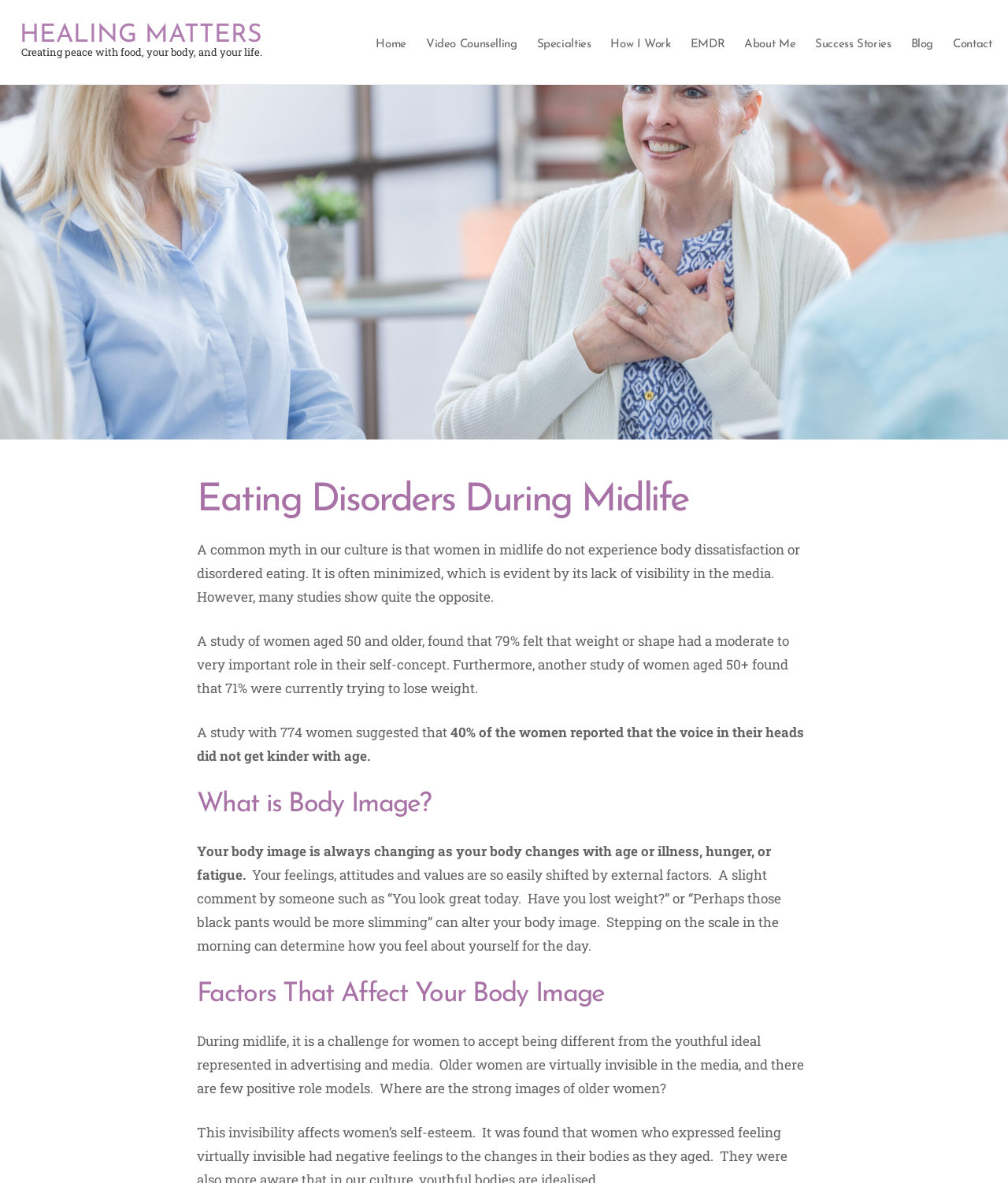Specify the bounding box coordinates of the area to click in order to follow the given instruction: "Learn about 'Video Counselling'."

[0.418, 0.027, 0.518, 0.048]